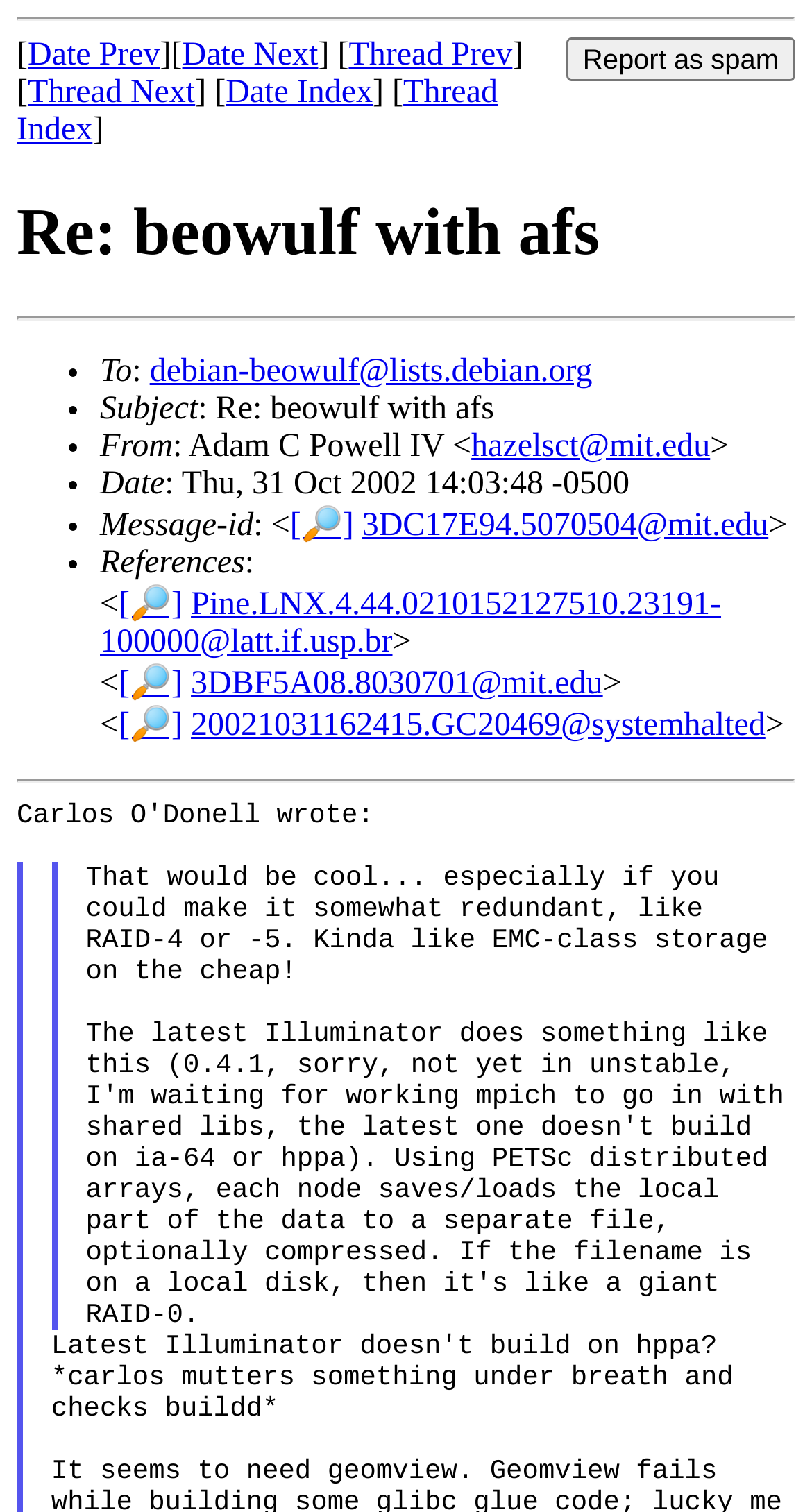Locate the bounding box coordinates of the clickable region necessary to complete the following instruction: "Read the message". Provide the coordinates in the format of four float numbers between 0 and 1, i.e., [left, top, right, bottom].

[0.063, 0.57, 0.979, 0.88]